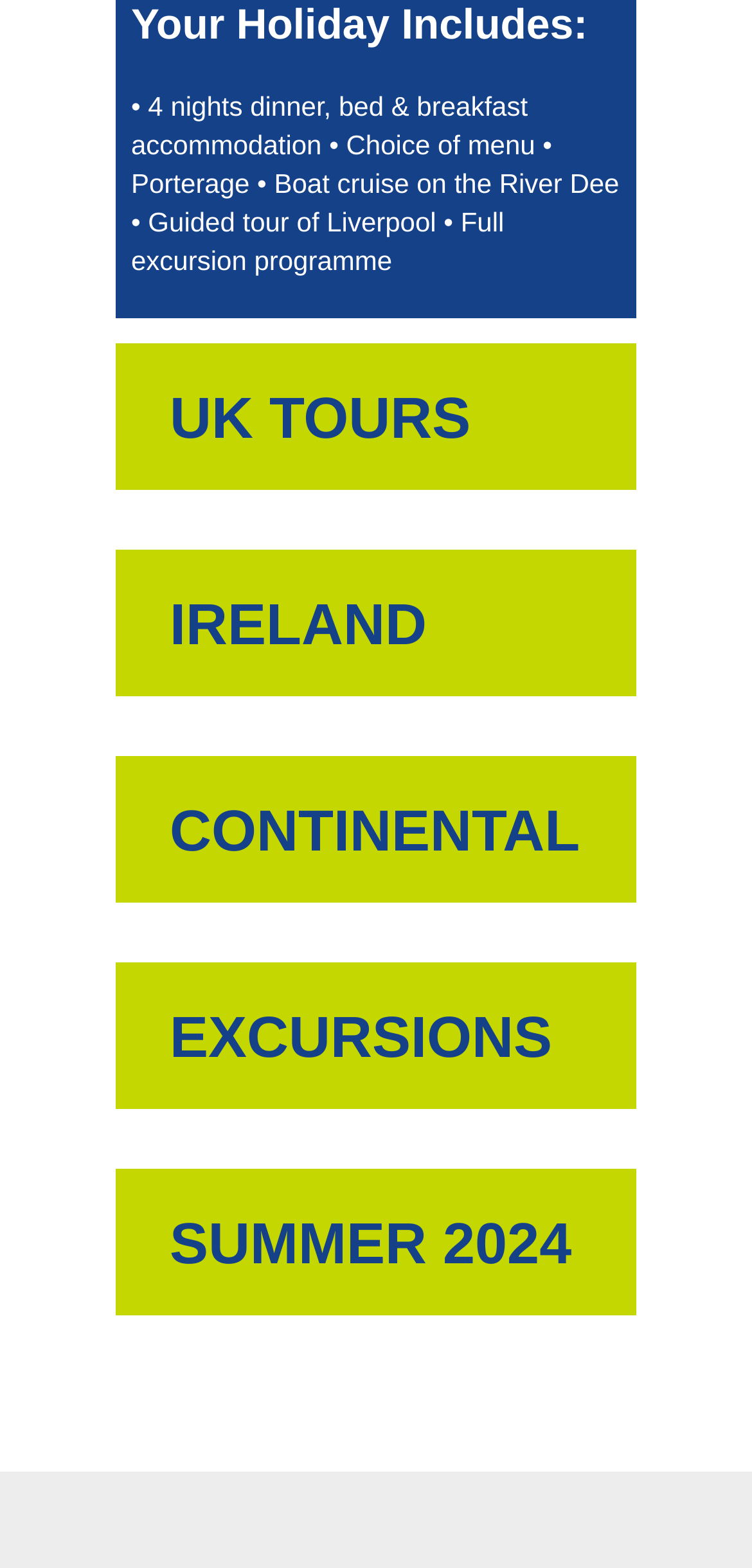Identify the bounding box for the described UI element: "CountyJail".

None